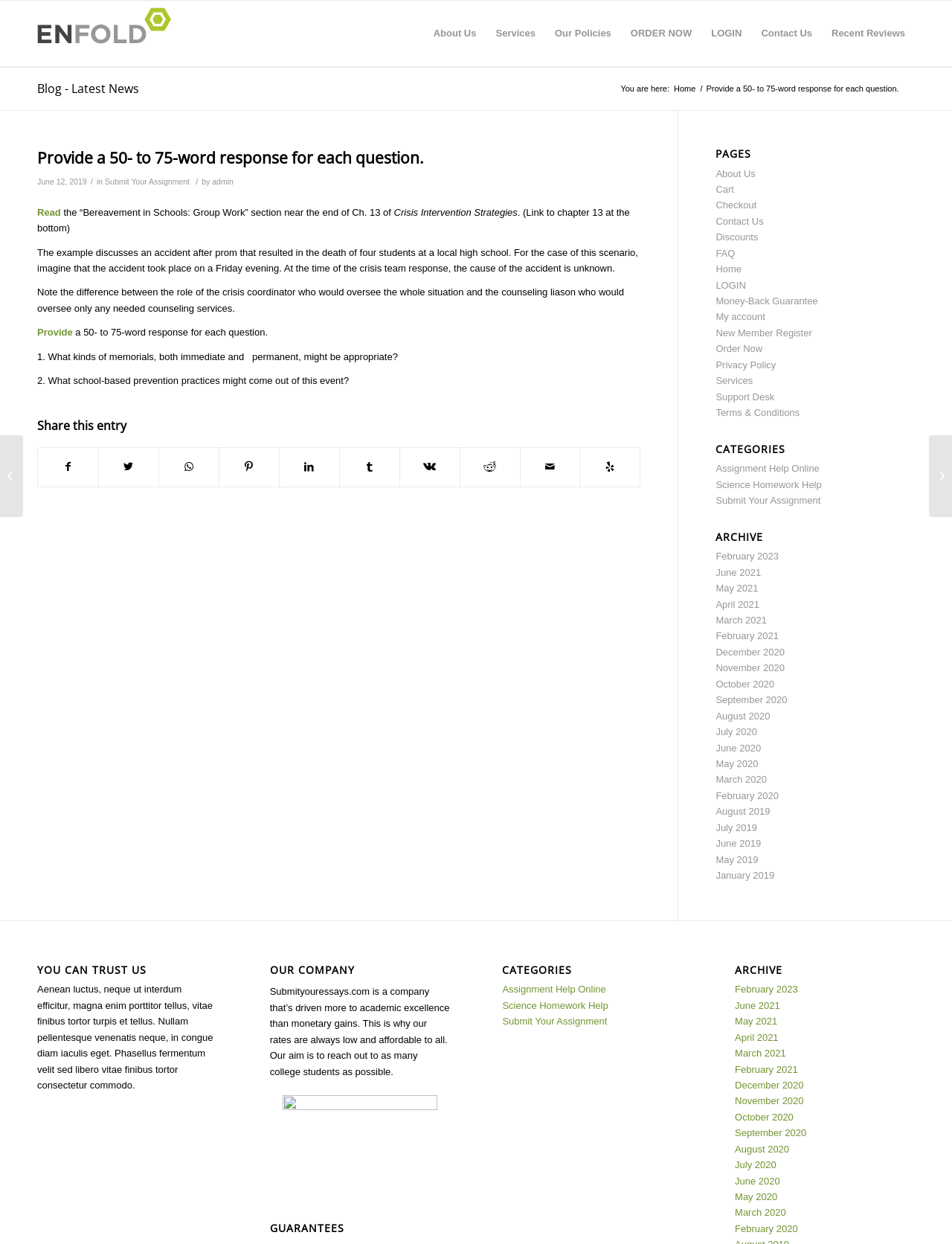Pinpoint the bounding box coordinates of the clickable area necessary to execute the following instruction: "Submit Your Essays". The coordinates should be given as four float numbers between 0 and 1, namely [left, top, right, bottom].

[0.039, 0.001, 0.189, 0.053]